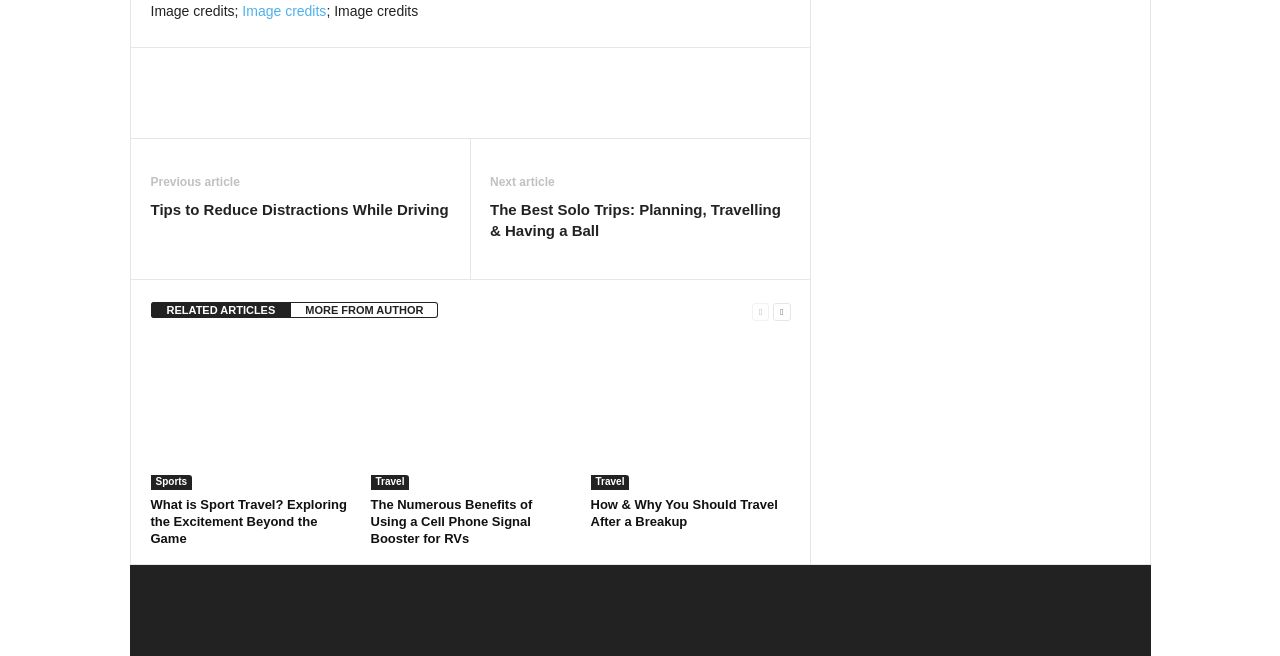What is the category of the article 'What is Sport Travel?'
Please use the visual content to give a single word or phrase answer.

Sports